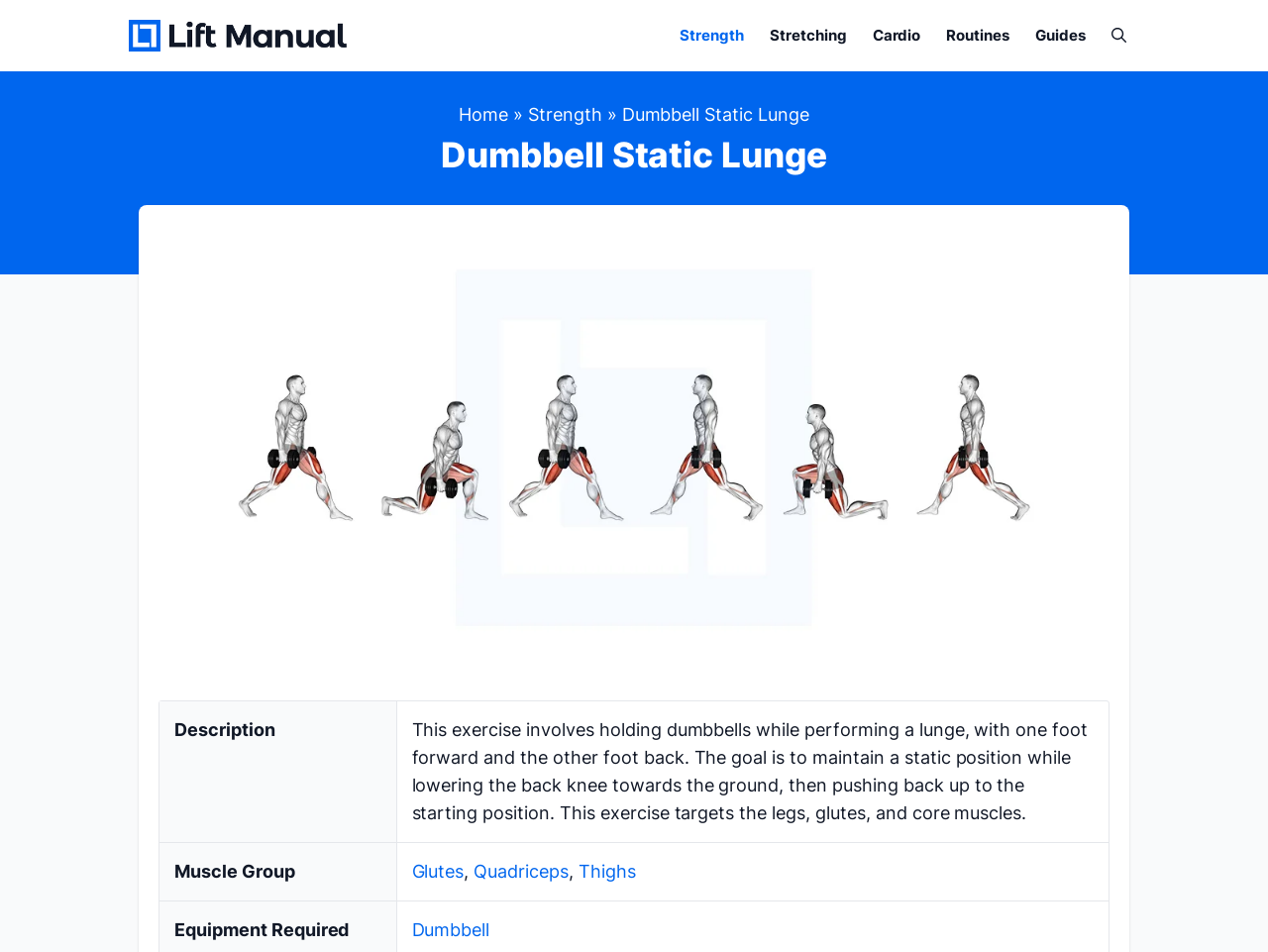What is the name of the exercise described on this webpage?
Based on the screenshot, answer the question with a single word or phrase.

Dumbbell Static Lunge